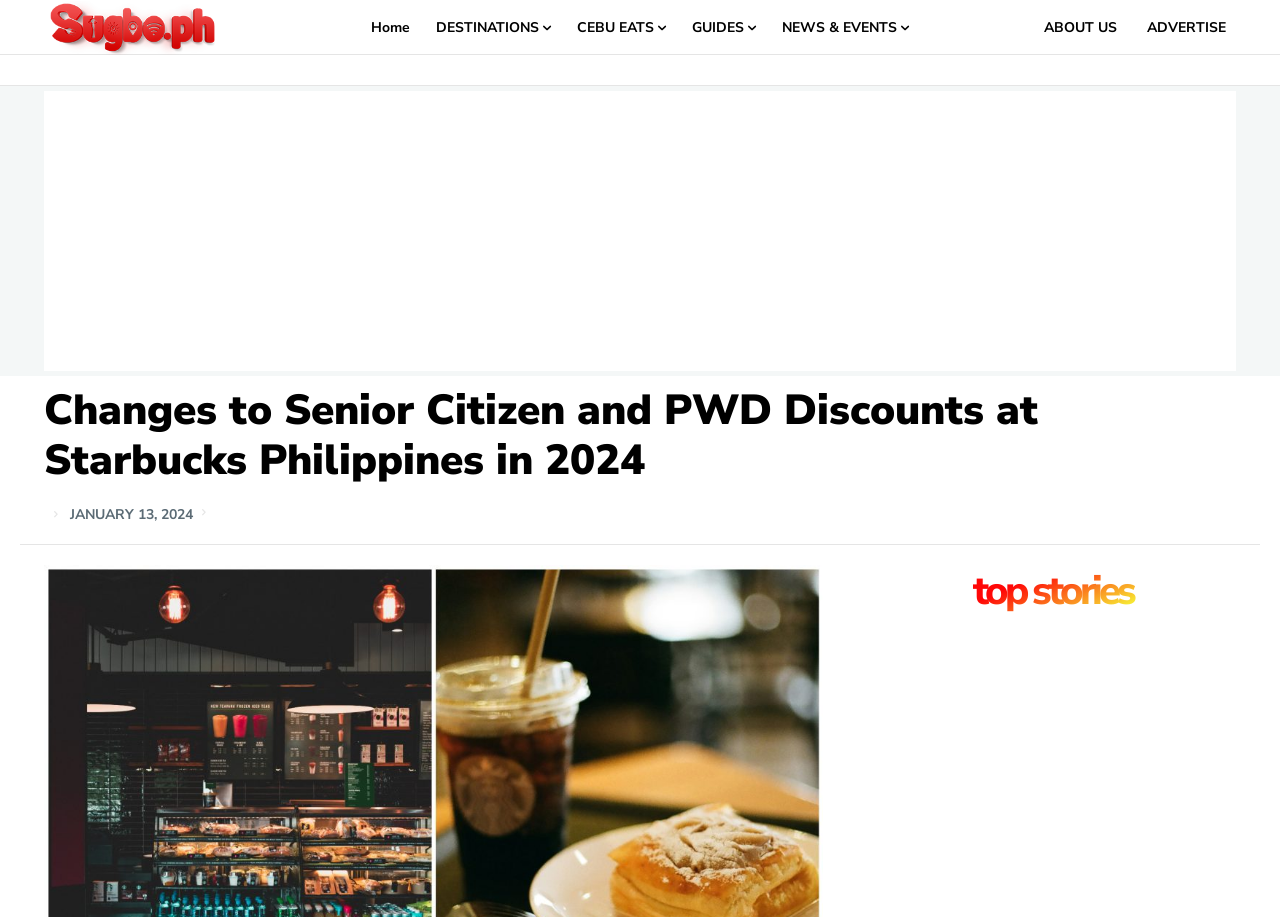Find the bounding box coordinates of the element to click in order to complete the given instruction: "read Changes to Senior Citizen and PWD Discounts at Starbucks Philippines in 2024."

[0.034, 0.421, 0.966, 0.531]